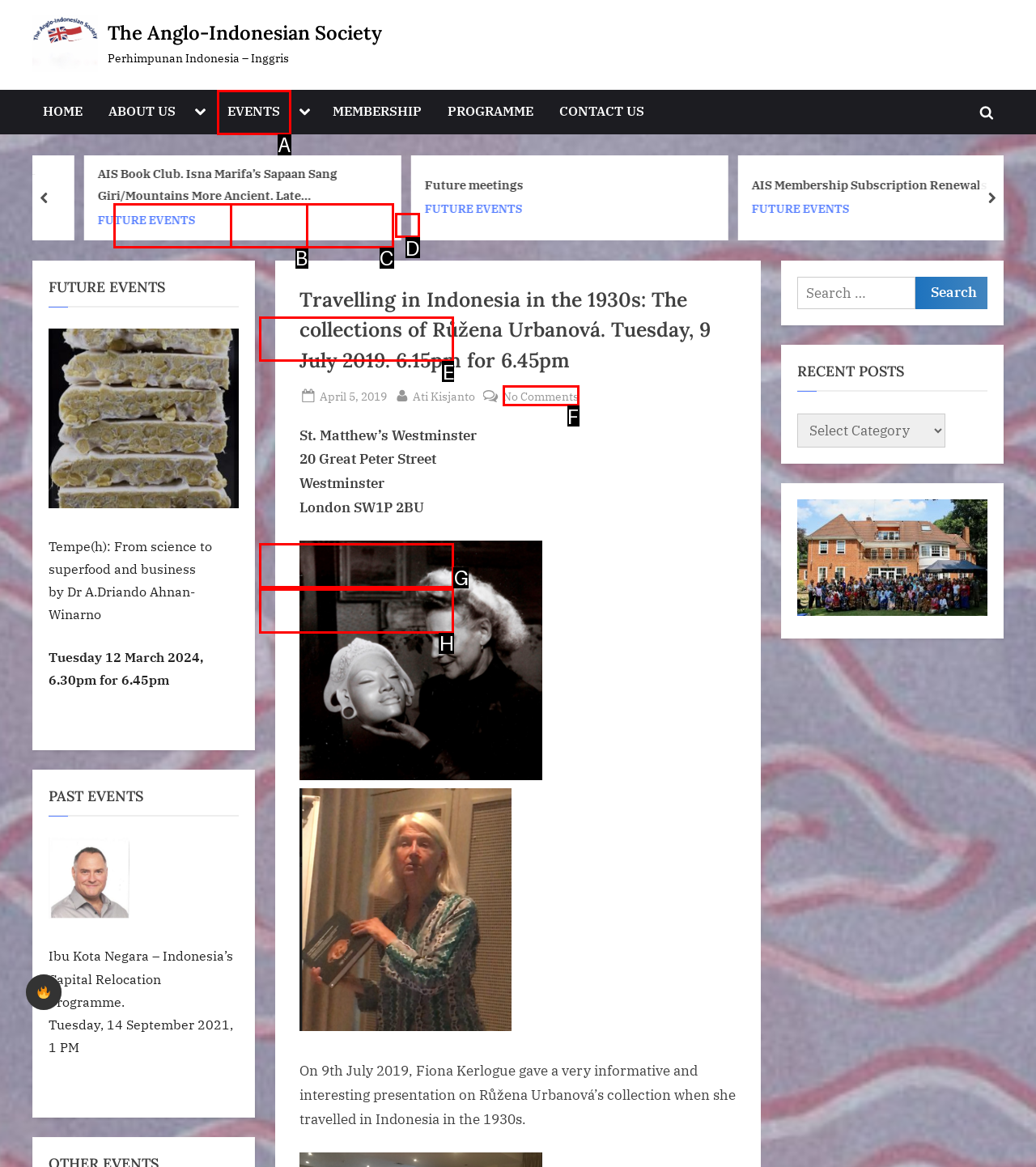Select the appropriate option that fits: Toggle sub-menu
Reply with the letter of the correct choice.

D